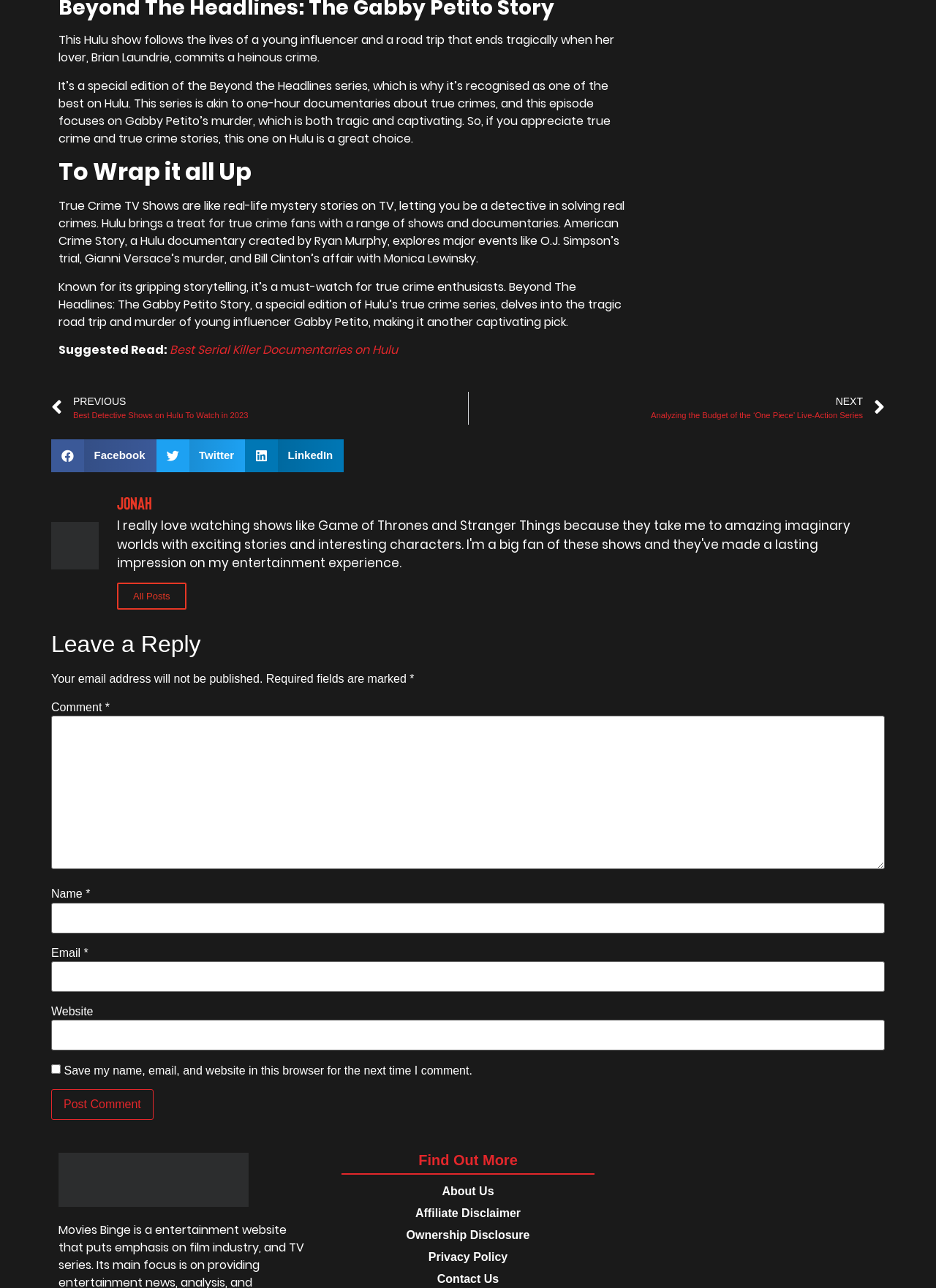Using the information shown in the image, answer the question with as much detail as possible: Who is the author of the article?

The author of the article is Jonah, as indicated by the link element with the text 'Jonah' and the corresponding image element.